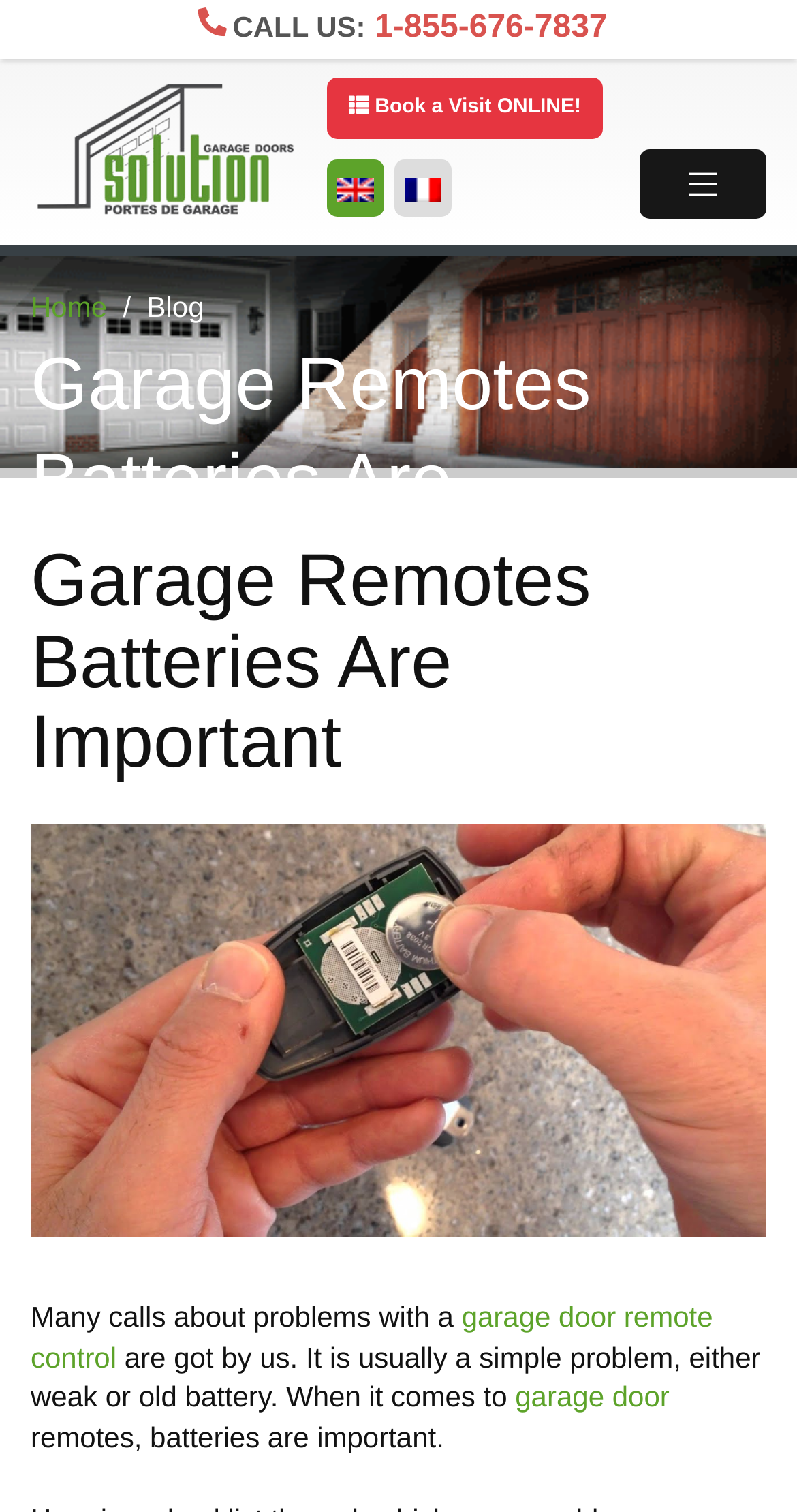Show the bounding box coordinates of the element that should be clicked to complete the task: "Go to the blog page".

[0.184, 0.192, 0.256, 0.214]